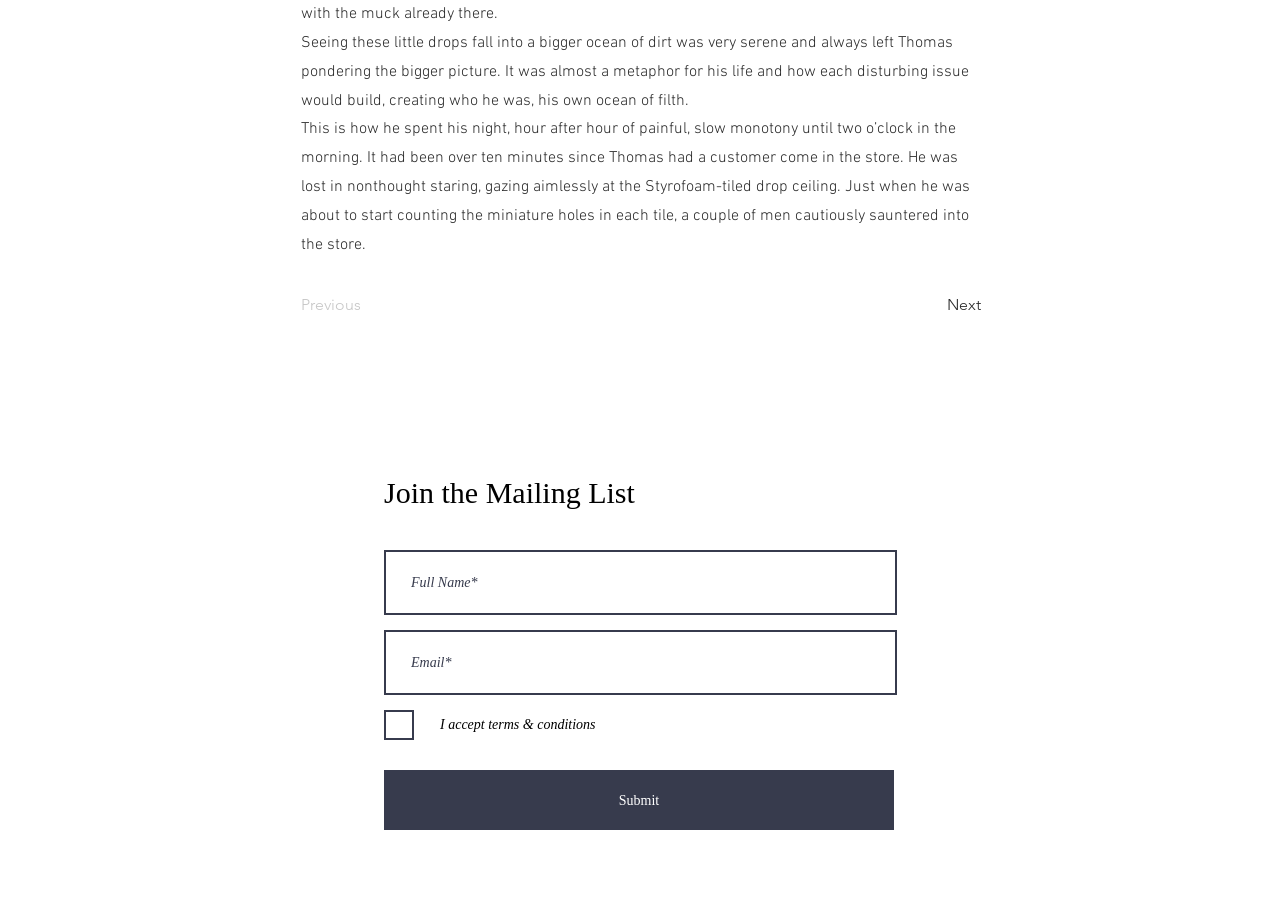Please determine the bounding box coordinates of the element's region to click for the following instruction: "Click the 'Facebook' link".

[0.445, 0.446, 0.476, 0.488]